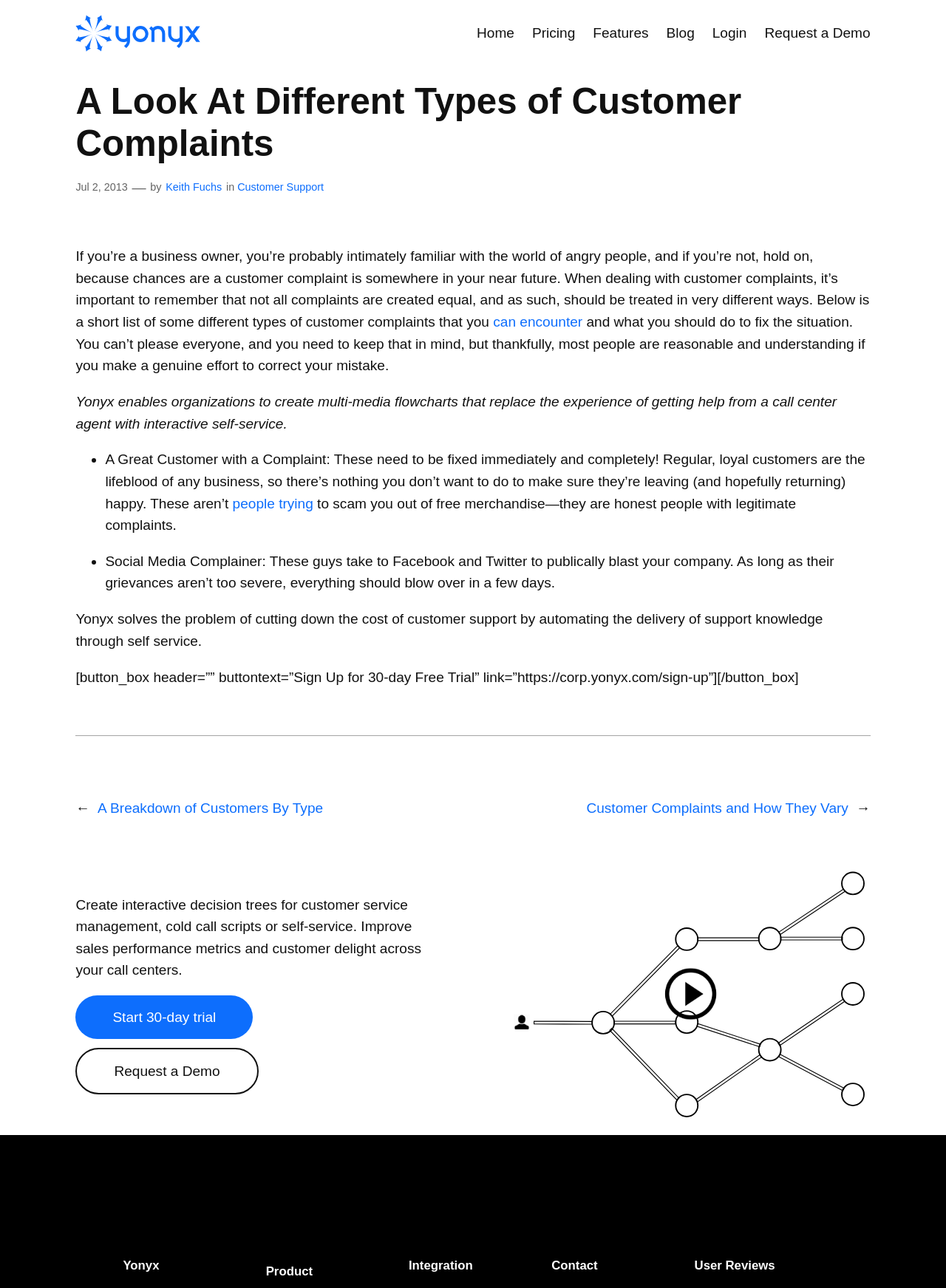Explain the contents of the webpage comprehensively.

This webpage is about different types of customer complaints and how to handle them. At the top, there is a logo of Yonyx, a company that provides solutions for customer support. Below the logo, there is a navigation menu with links to various pages, including Home, Pricing, Features, Blog, Login, and Request a Demo.

The main content of the page is divided into sections. The first section has a heading that reads "A Look At Different Types of Customer Complaints" and is followed by a brief introduction to the topic. The introduction is written by Keith Fuchs and is dated July 2, 2013.

The next section lists different types of customer complaints, including "A Great Customer with a Complaint" and "Social Media Complainer". Each type is described in a few sentences, and there are links to related articles.

Below the list, there is a paragraph that describes how Yonyx enables organizations to create multi-media flowcharts for customer self-service. This is followed by a call-to-action button to sign up for a 30-day free trial.

The page also has a section with a horizontal separator, followed by a navigation menu with links to related posts, including "A Breakdown of Customers By Type" and "Customer Complaints and How They Vary".

There is a large image on the right side of the page, which is an interactive decision tree for customer service management. Below the image, there are links to start a 30-day trial and request a demo.

At the bottom of the page, there are several headings, including Yonyx, Product, Integration, Contact, and User Reviews, which likely link to other pages on the website.